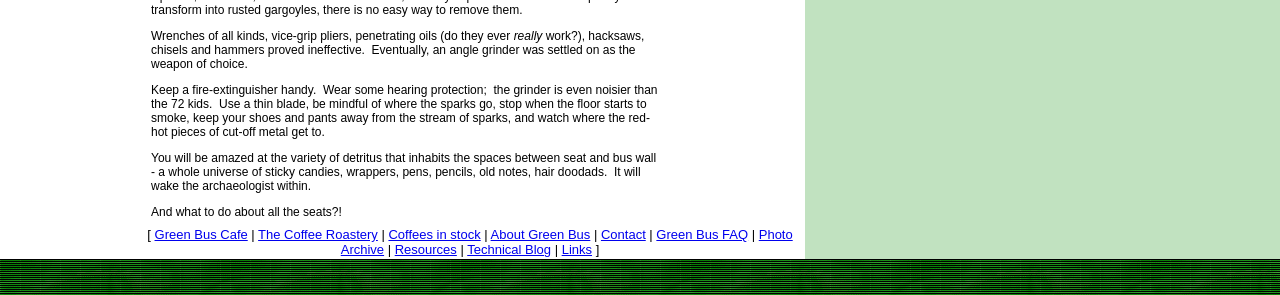What is the first link in the top navigation bar?
Carefully analyze the image and provide a thorough answer to the question.

I looked at the top navigation bar and found that the first link is 'Green Bus Cafe', which is a link to another webpage.